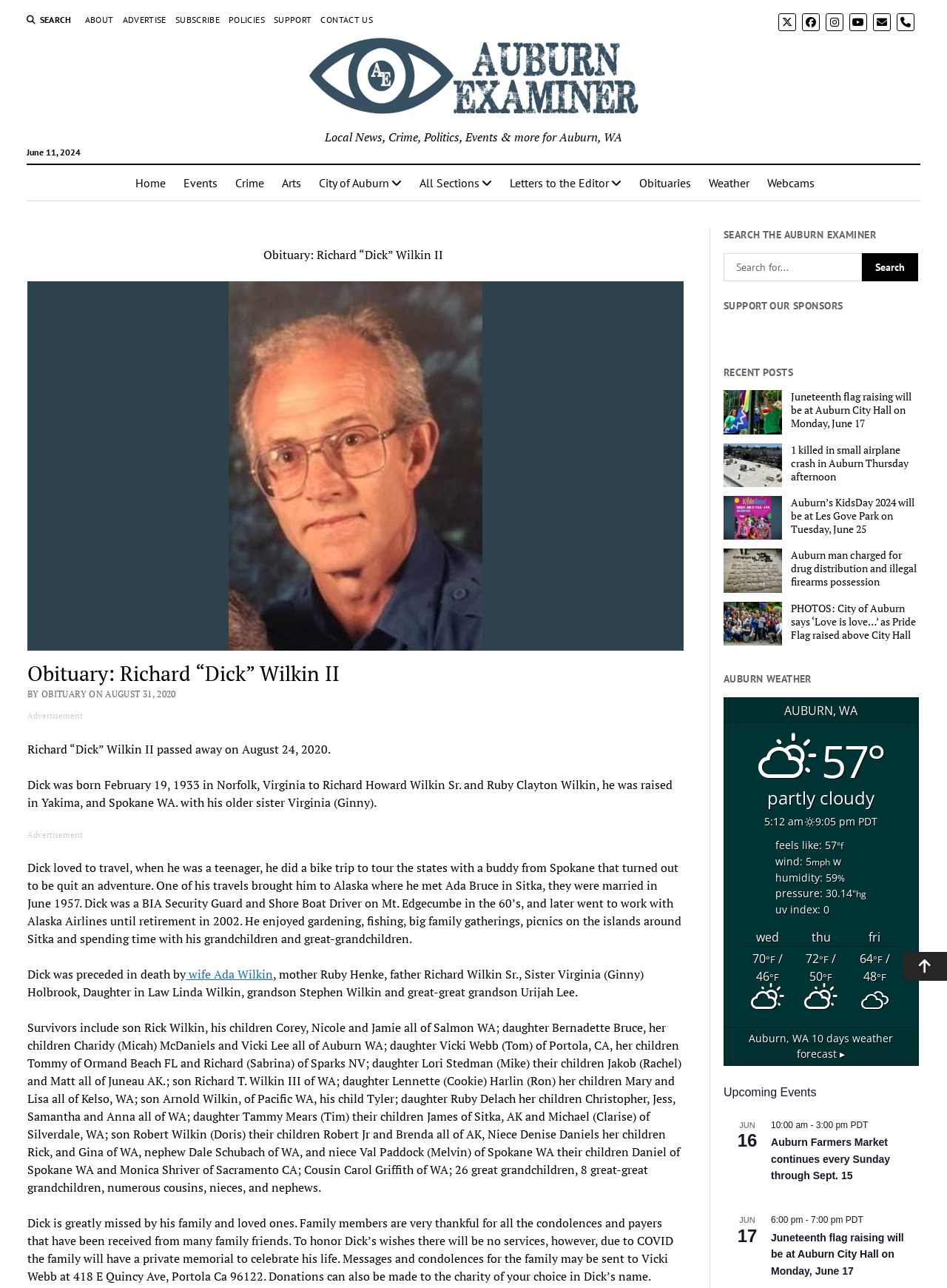What is the current weather in Auburn, WA?
Look at the image and answer the question with a single word or phrase.

Partly Cloudy, 57°F